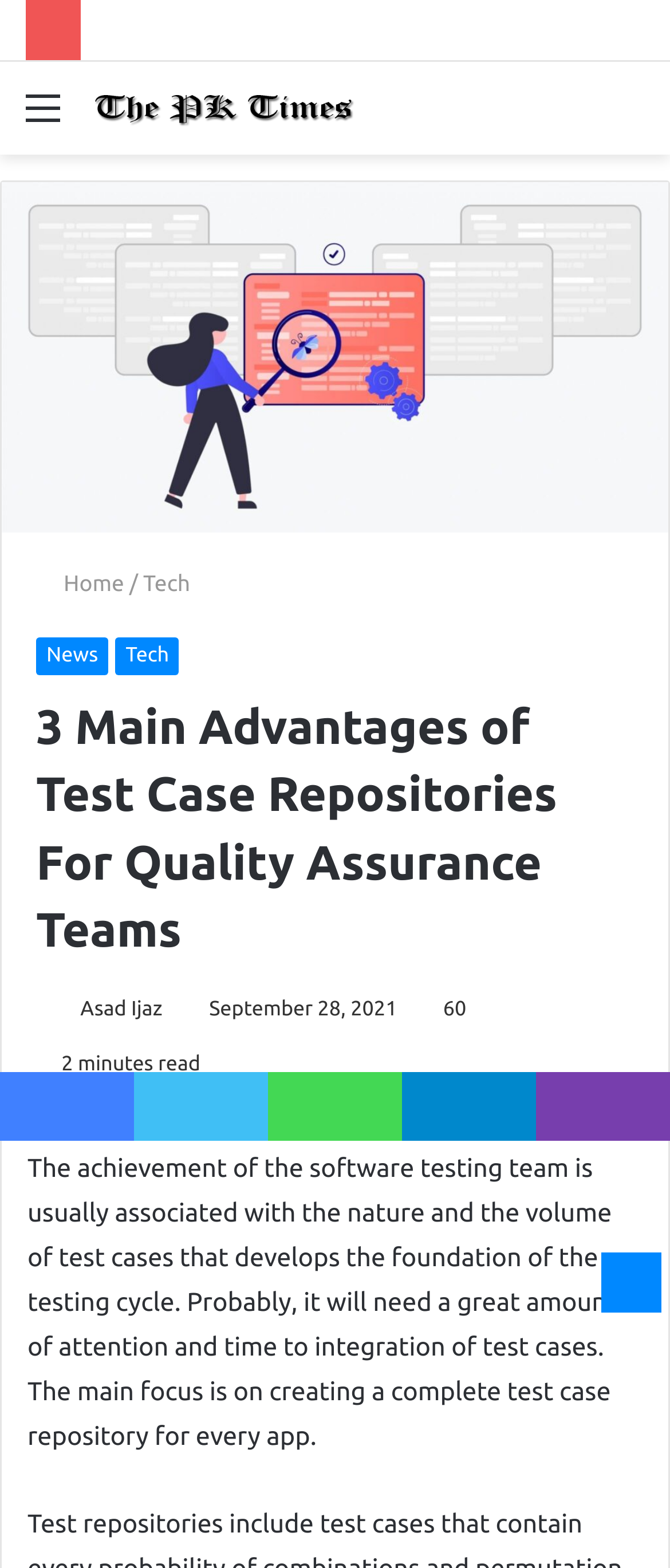Extract the bounding box coordinates for the HTML element that matches this description: "Back to all stories". The coordinates should be four float numbers between 0 and 1, i.e., [left, top, right, bottom].

None